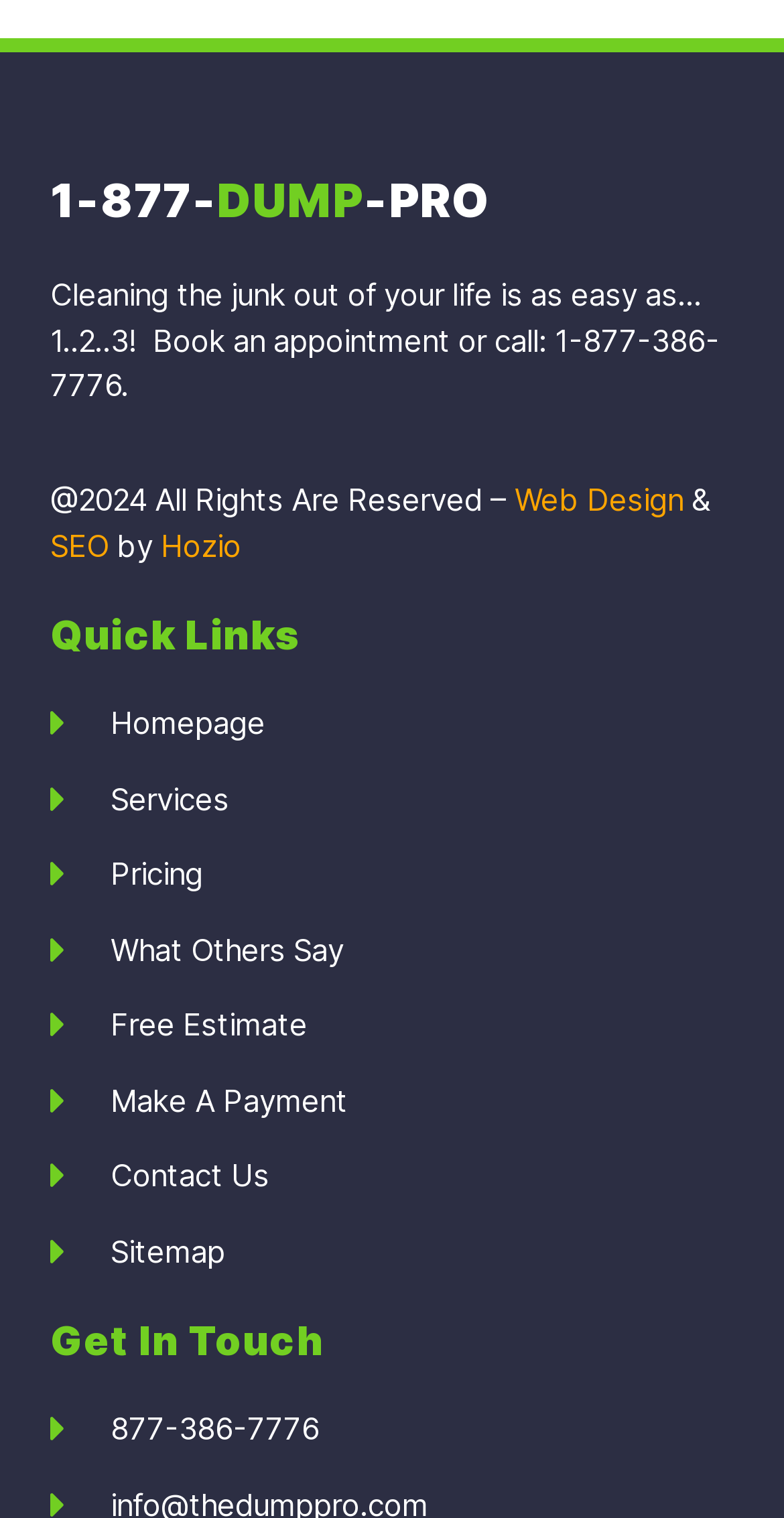Determine the bounding box coordinates of the clickable area required to perform the following instruction: "Make a payment". The coordinates should be represented as four float numbers between 0 and 1: [left, top, right, bottom].

[0.064, 0.711, 0.936, 0.74]